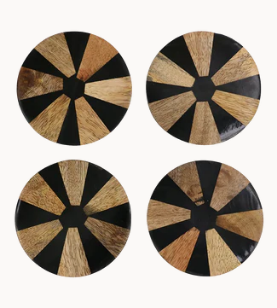What materials are used in the coasters?
Please analyze the image and answer the question with as much detail as possible.

The caption describes the coasters as exhibiting a unique geometric design, showcasing alternating segments of rich black and natural wood tones, which creates an eye-catching contrast.